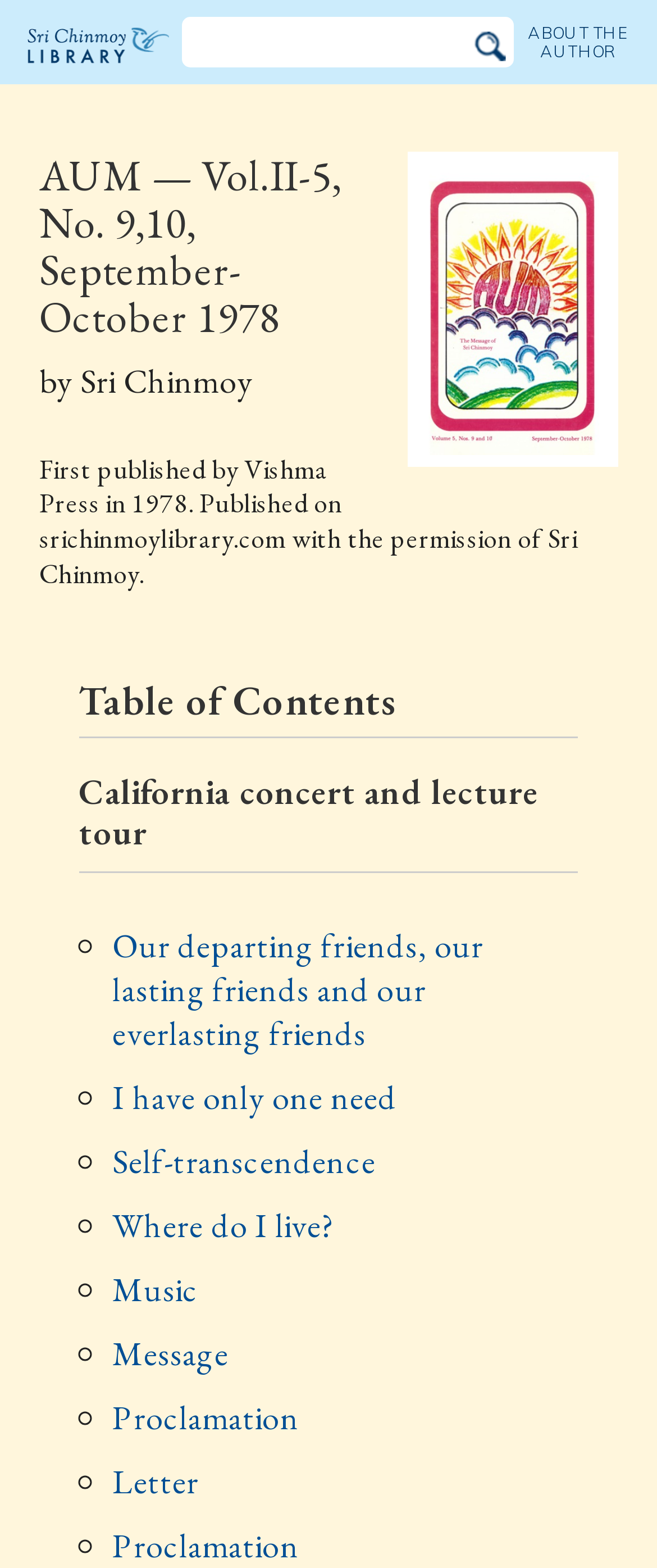Determine the bounding box coordinates of the clickable element to achieve the following action: 'Read the table of contents'. Provide the coordinates as four float values between 0 and 1, formatted as [left, top, right, bottom].

[0.12, 0.432, 0.88, 0.47]